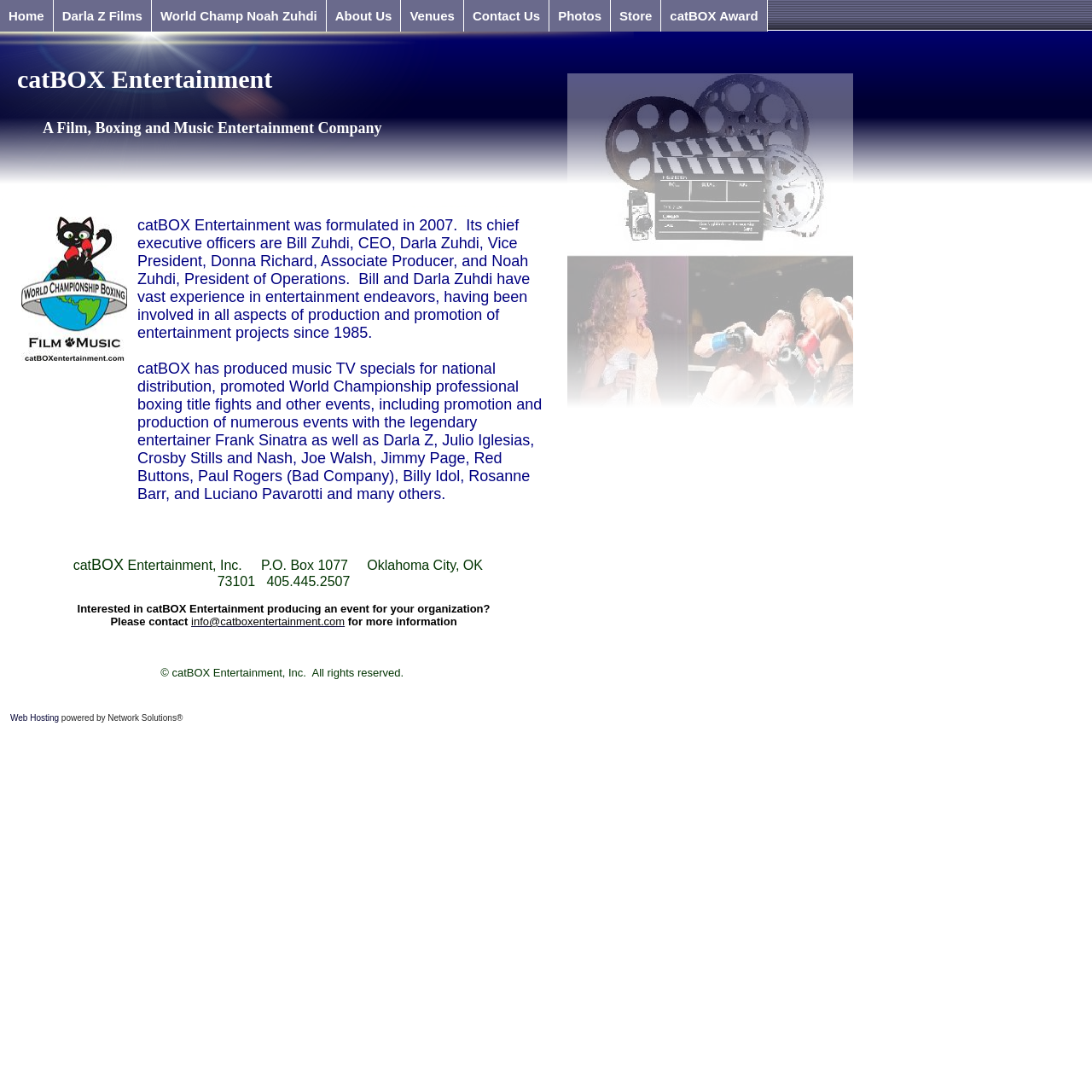How many sections are on the webpage? Analyze the screenshot and reply with just one word or a short phrase.

Multiple